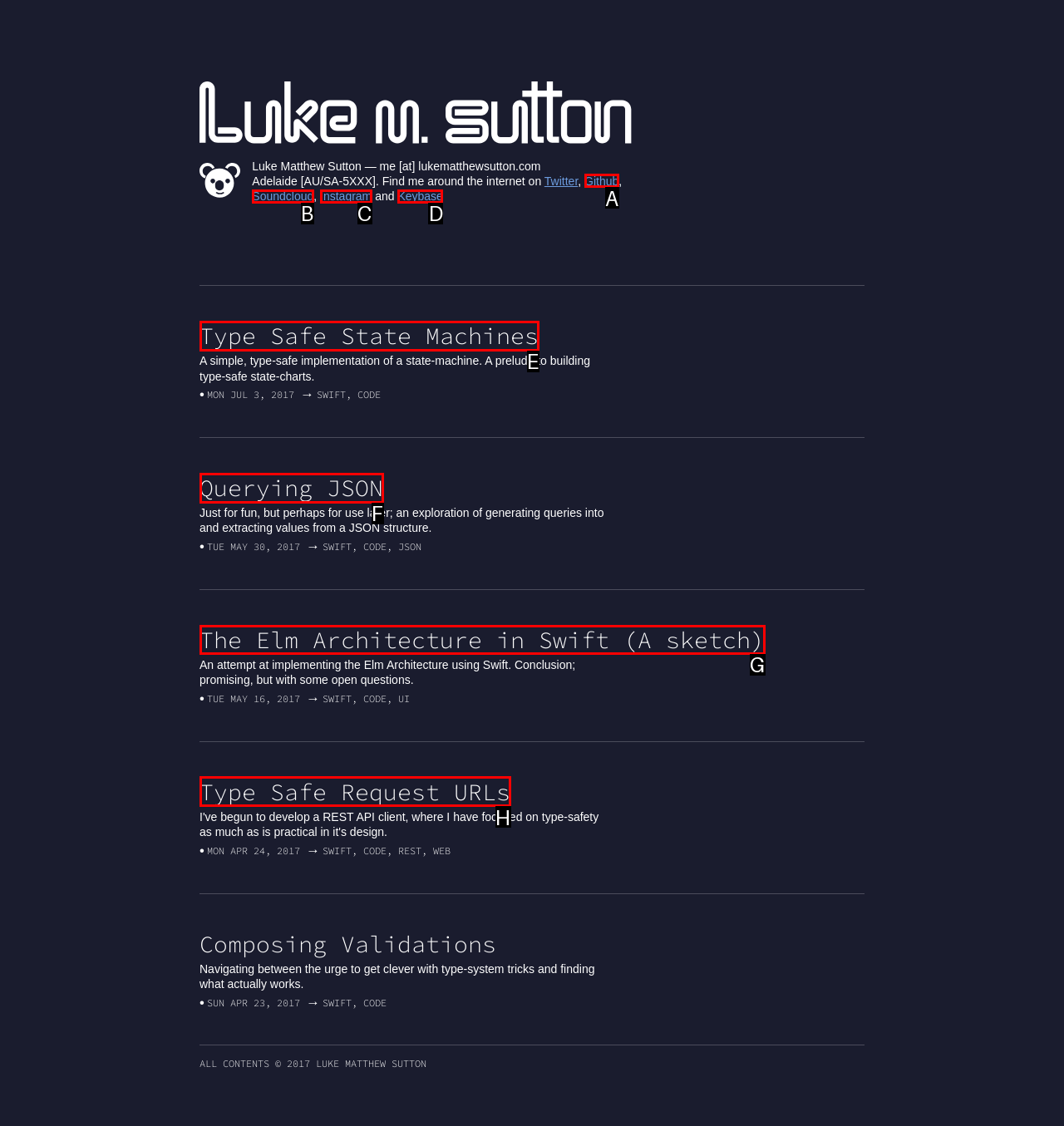To complete the task: Explore The Elm Architecture in Swift, which option should I click? Answer with the appropriate letter from the provided choices.

G